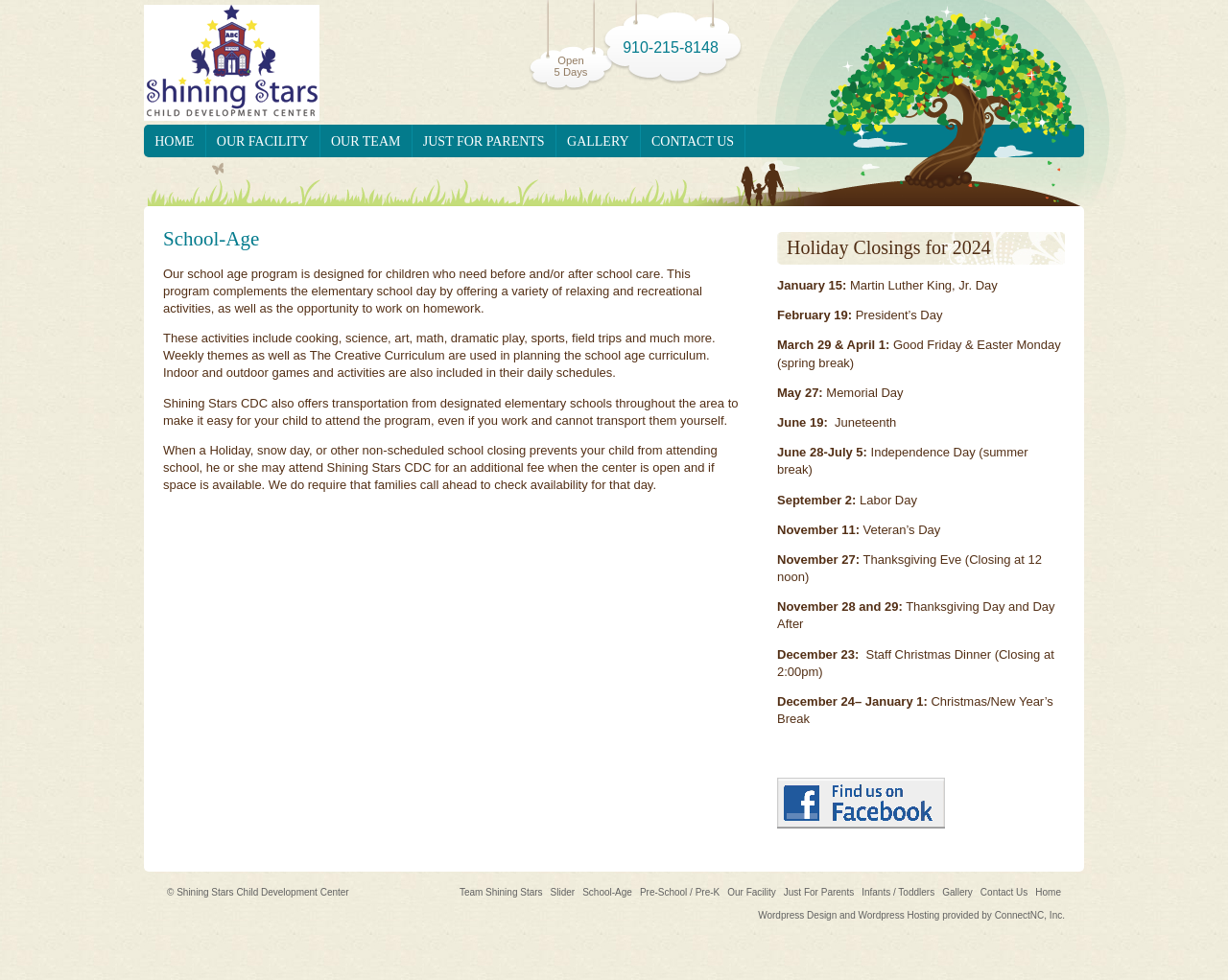Give a concise answer of one word or phrase to the question: 
What is the purpose of the school age program?

To provide before and/or after school care